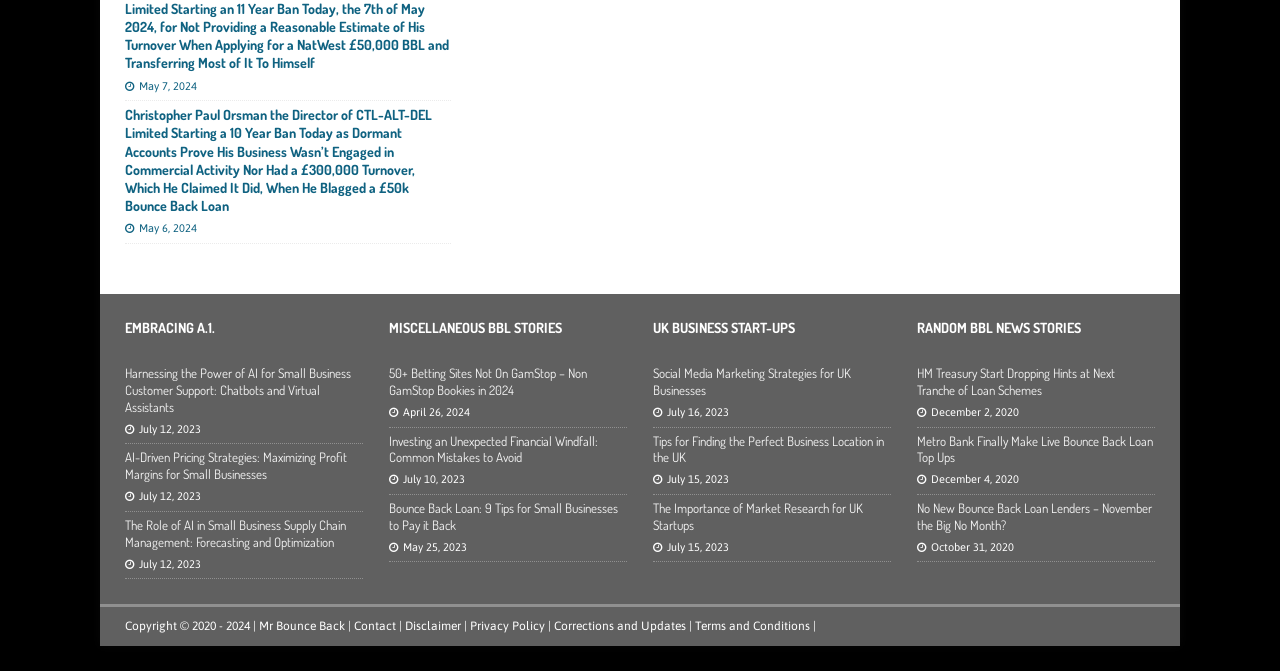What is the date of the first news story?
Offer a detailed and full explanation in response to the question.

The first news story is located at the top of the webpage, and its date is 'May 7, 2024', which can be found by examining the link element with the text 'May 7, 2024'.